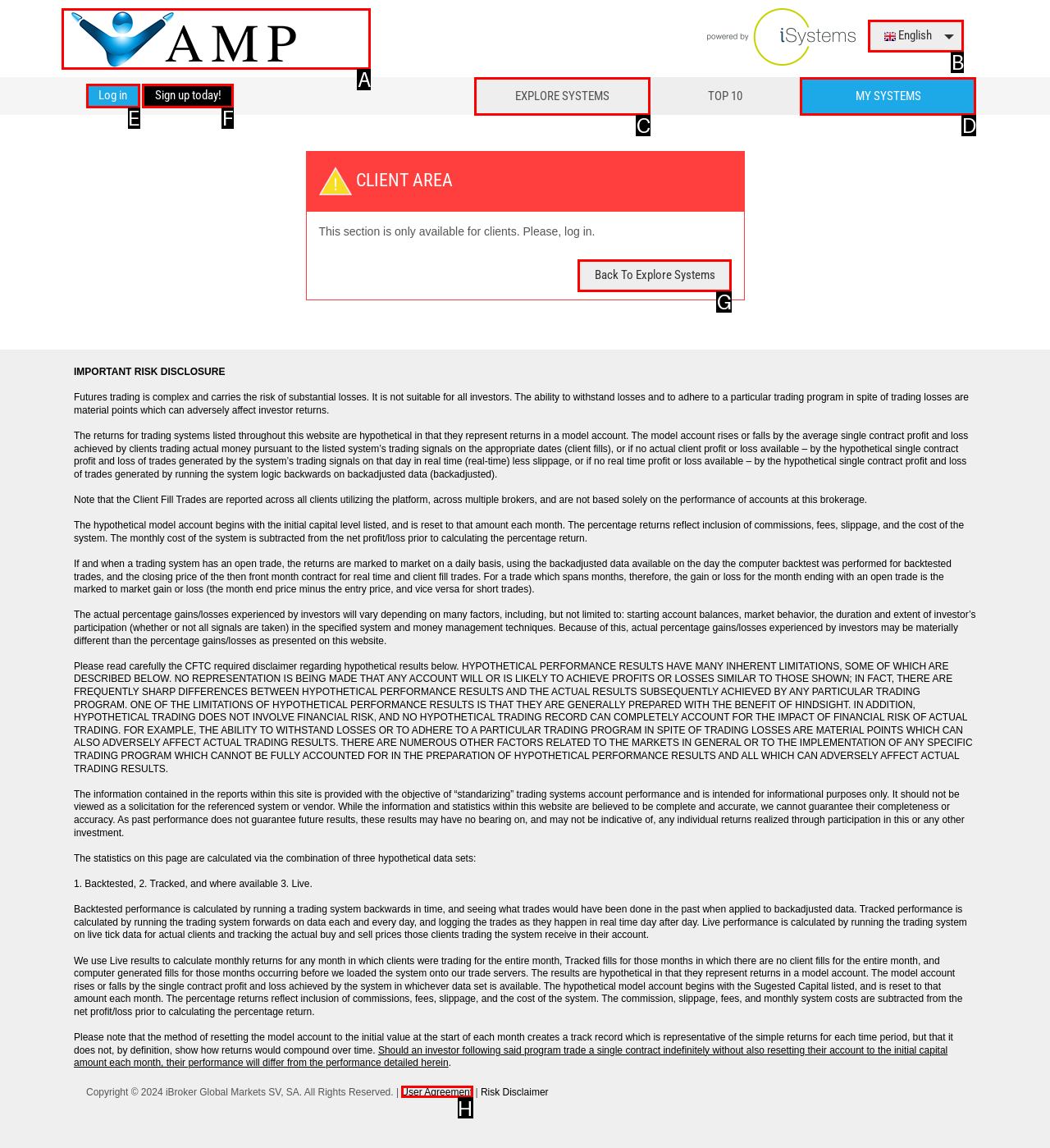Select the letter that corresponds to this element description: Sign up today!
Answer with the letter of the correct option directly.

F